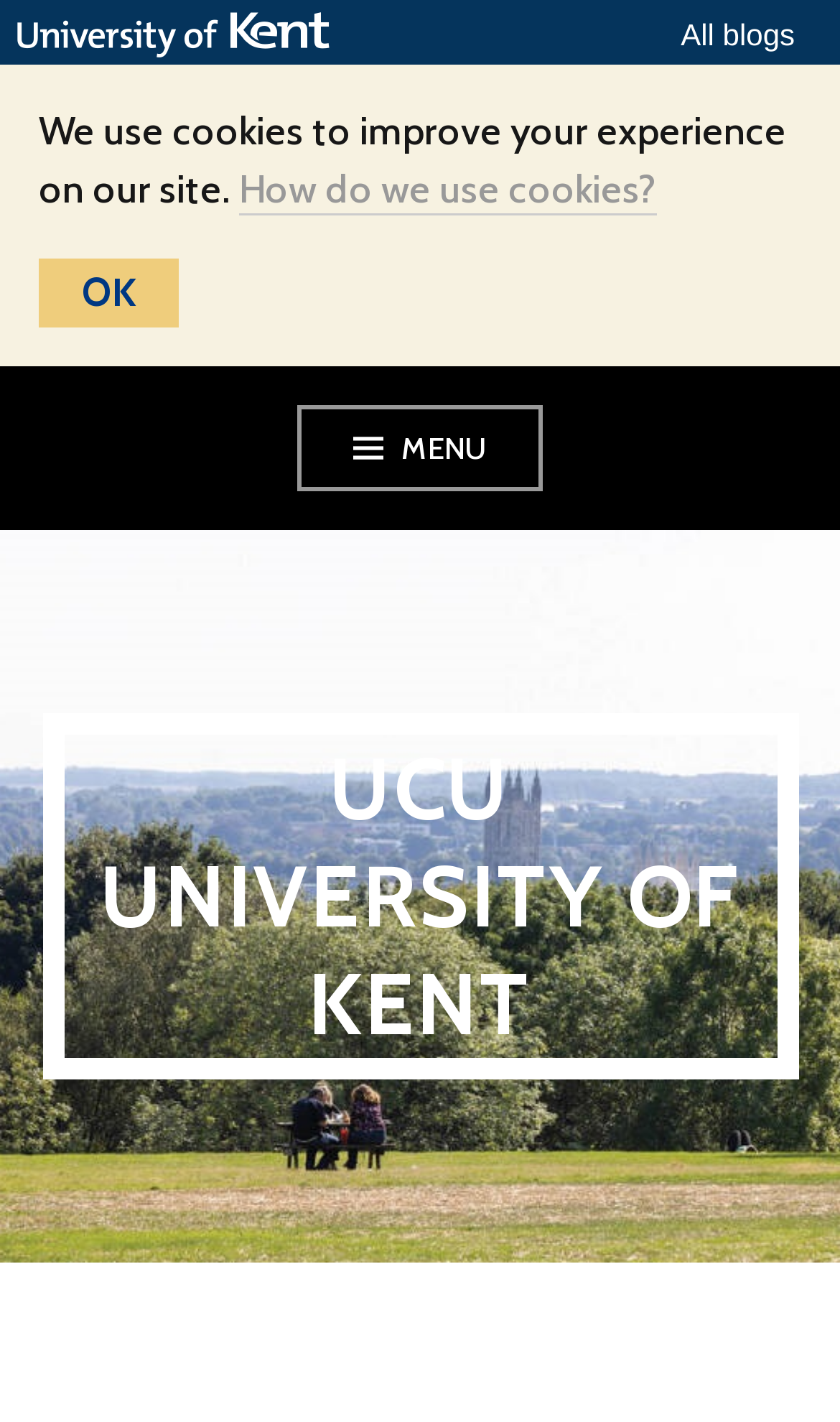What is the purpose of the button with a menu icon?
Use the screenshot to answer the question with a single word or phrase.

To open the menu